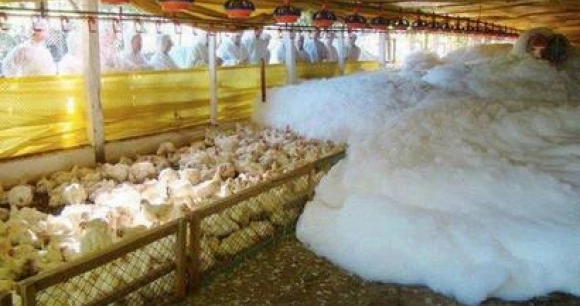Offer a comprehensive description of the image.

This image depicts a troubling scene inside a poultry facility, where a thick layer of foam is being used to euthanize birds. The photo captures a stark contrast between the birds, which appear to be alive and are contained behind a fence on the left side, and the large, billowing foam on the right side—a method purportedly similar to drowning or suffocation. In the background, individuals in protective clothing can be seen observing or managing the situation, highlighting the controversial and distressing practice of using foam for animal depopulation. This method has been criticized by animal welfare advocates for its inhumane approach to managing livestock during disease outbreaks or disasters. The image serves as a poignant reminder of the ongoing debates regarding animal rights and welfare in agricultural practices.